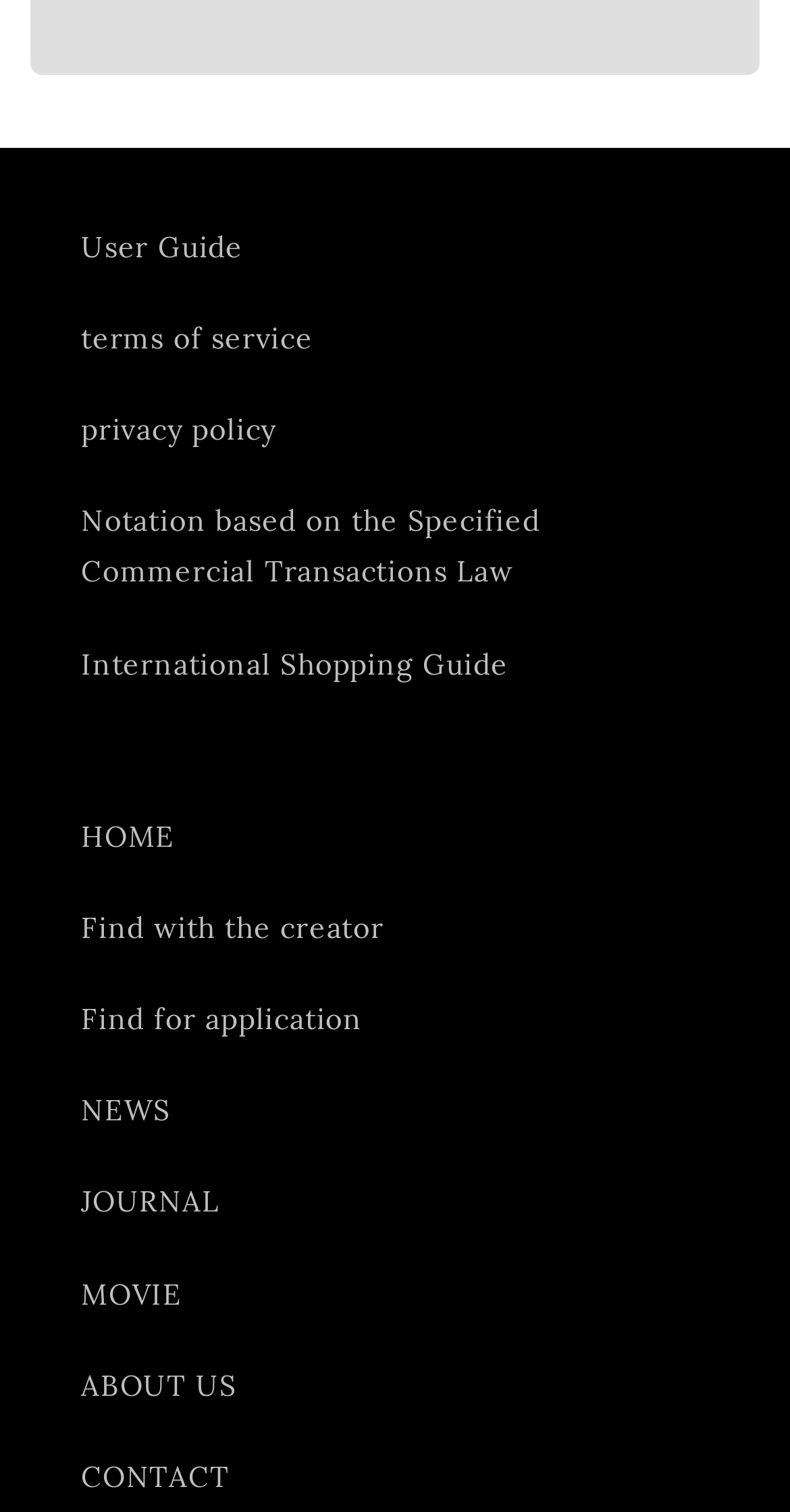Kindly respond to the following question with a single word or a brief phrase: 
What is the common horizontal position of all links?

left-aligned